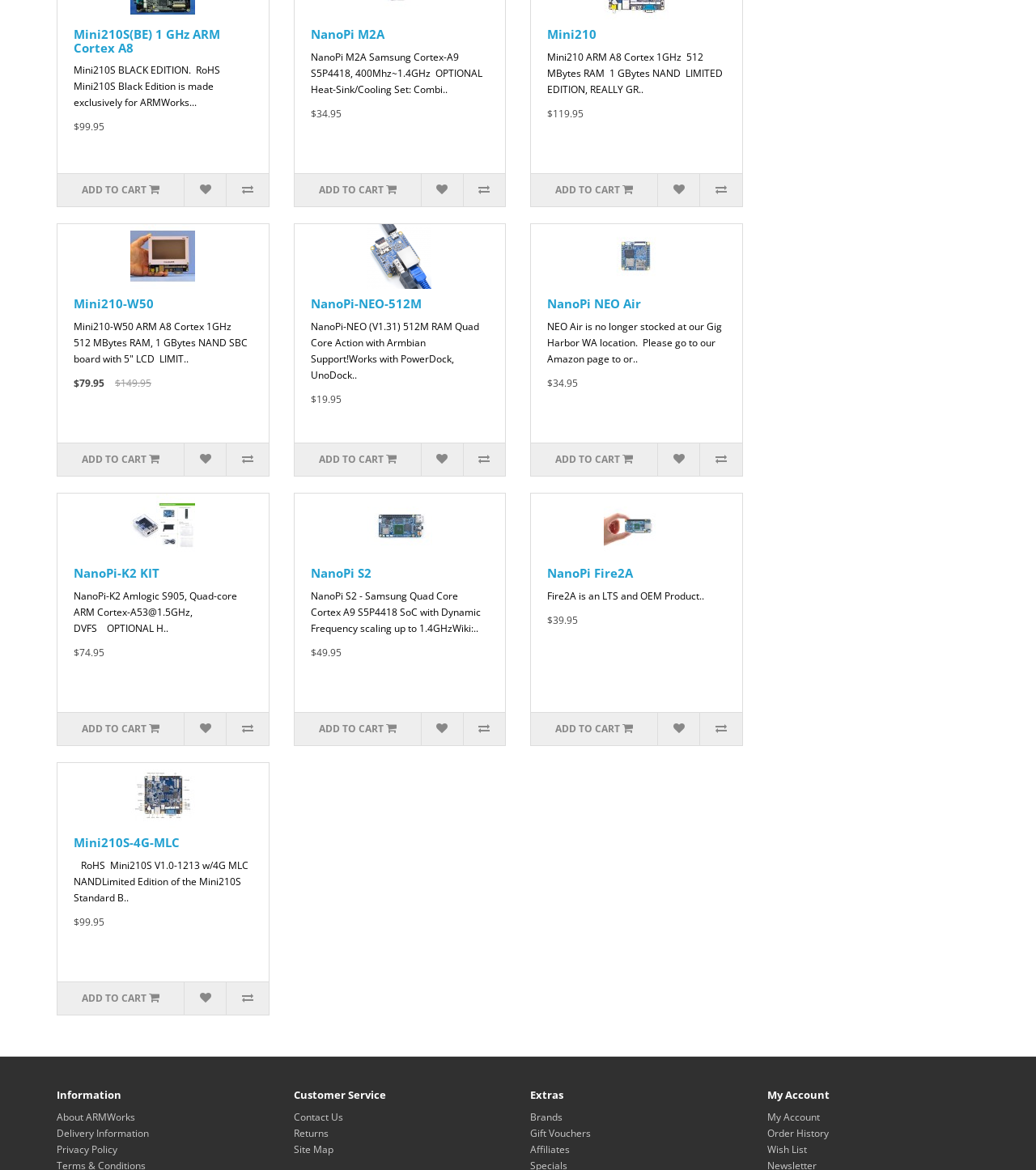Consider the image and give a detailed and elaborate answer to the question: 
What is the name of the product with the description 'NEO Air is no longer stocked at our Gig Harbor WA location.'?

I found the product with the description 'NEO Air is no longer stocked at our Gig Harbor WA location.' by looking at the StaticText element with this text which is located near the heading 'NanoPi NEO Air'.